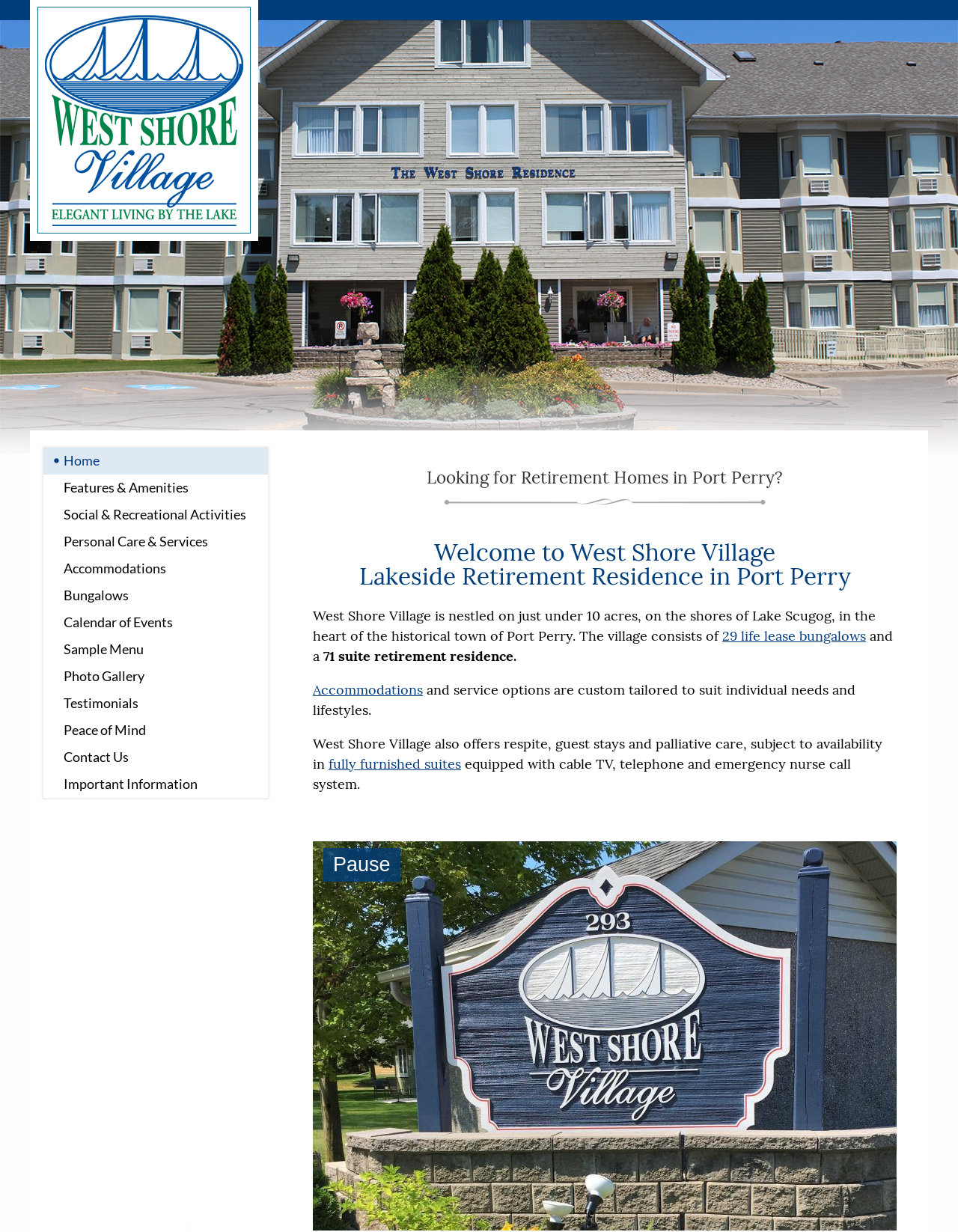Please give a concise answer to this question using a single word or phrase: 
What is the name of the lake near West Shore Village?

Lake Scugog